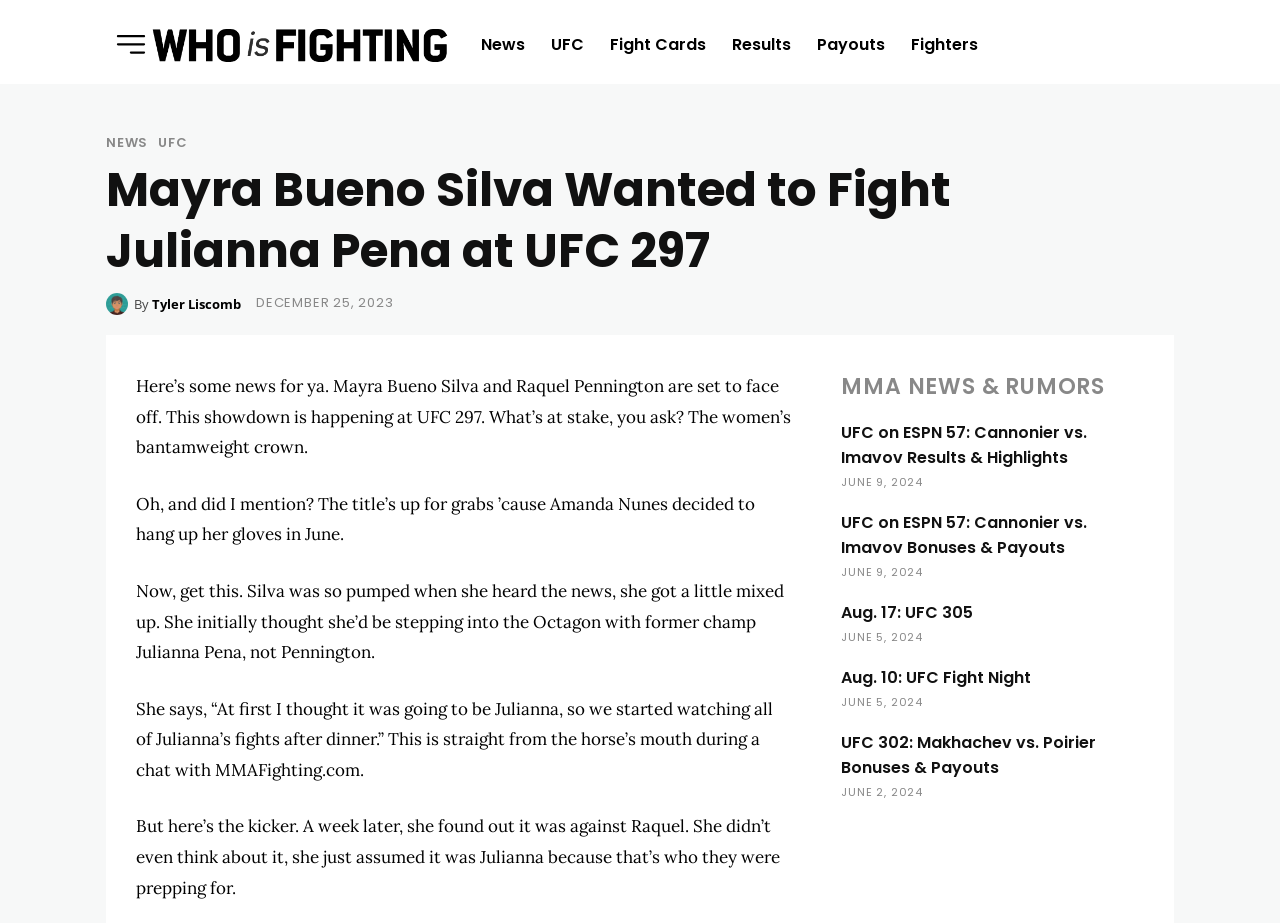Please answer the following question using a single word or phrase: 
What is the name of the fighter who initially thought she would be fighting Julianna Pena?

Mayra Bueno Silva